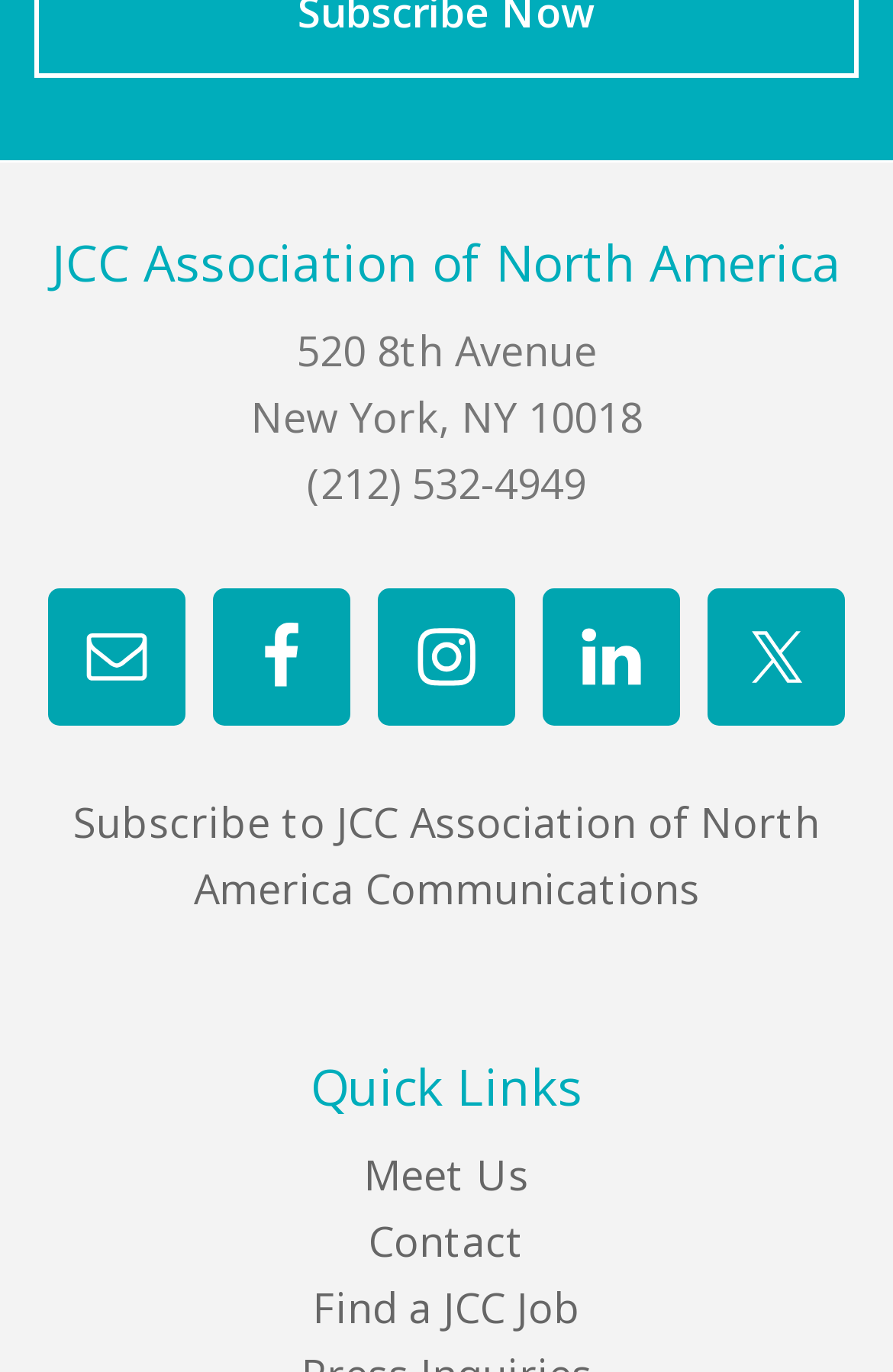What social media platforms does JCC Association of North America have?
Provide a one-word or short-phrase answer based on the image.

Facebook, Instagram, LinkedIn, Twitter